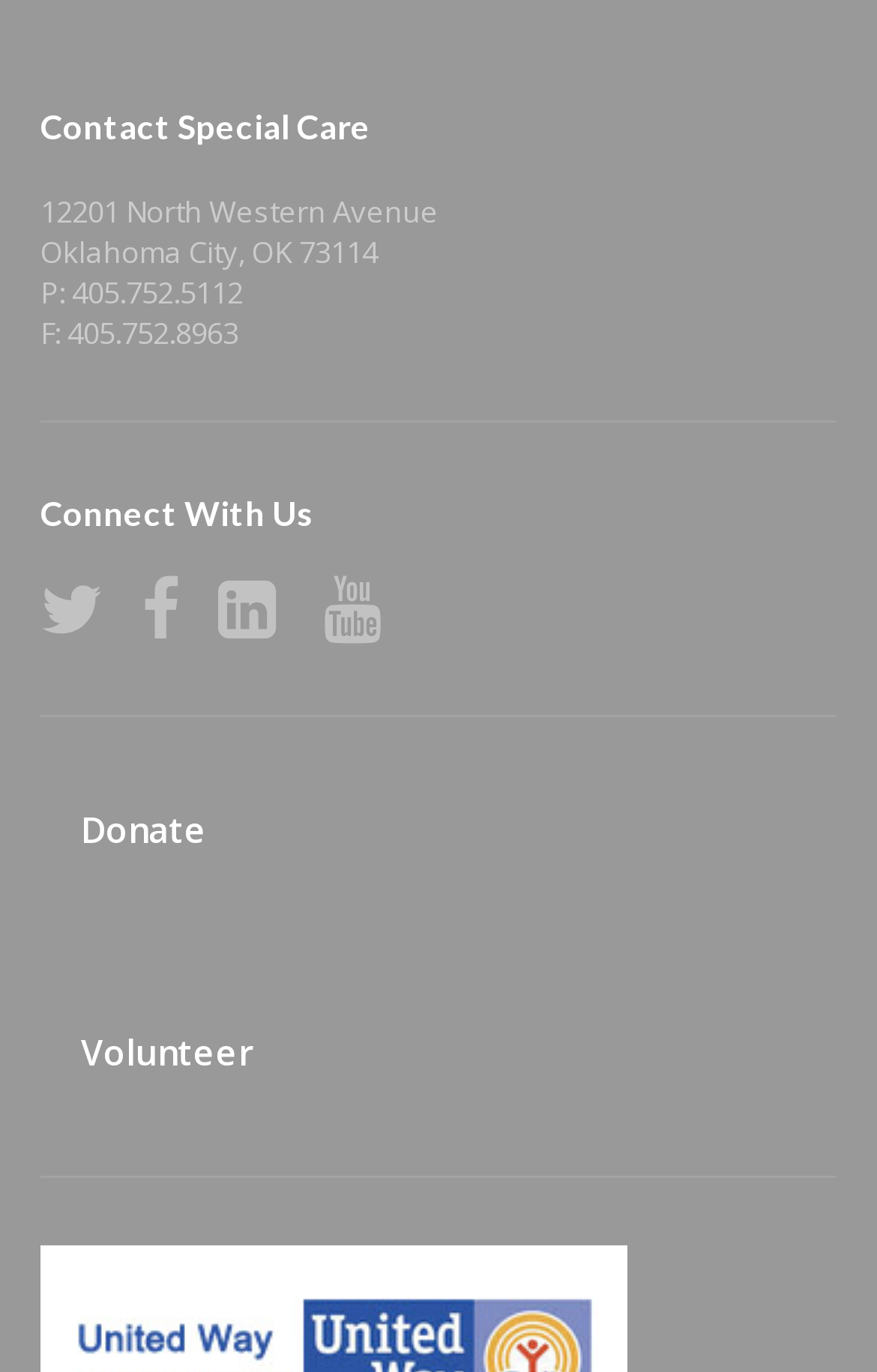Give a one-word or one-phrase response to the question: 
What is the phone number of Special Care?

405.752.5112